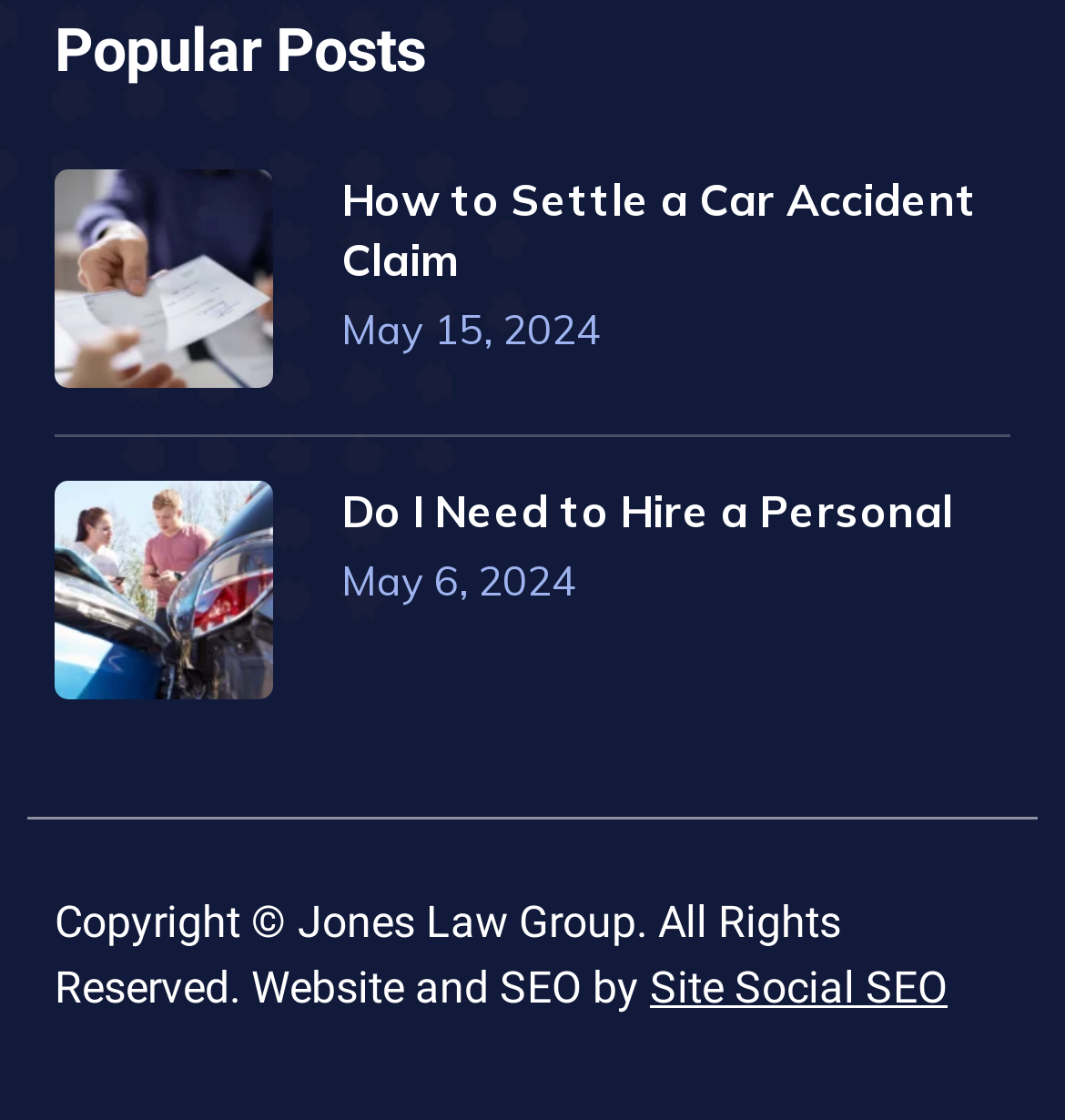Answer the following query with a single word or phrase:
Who designed the website?

Site Social SEO